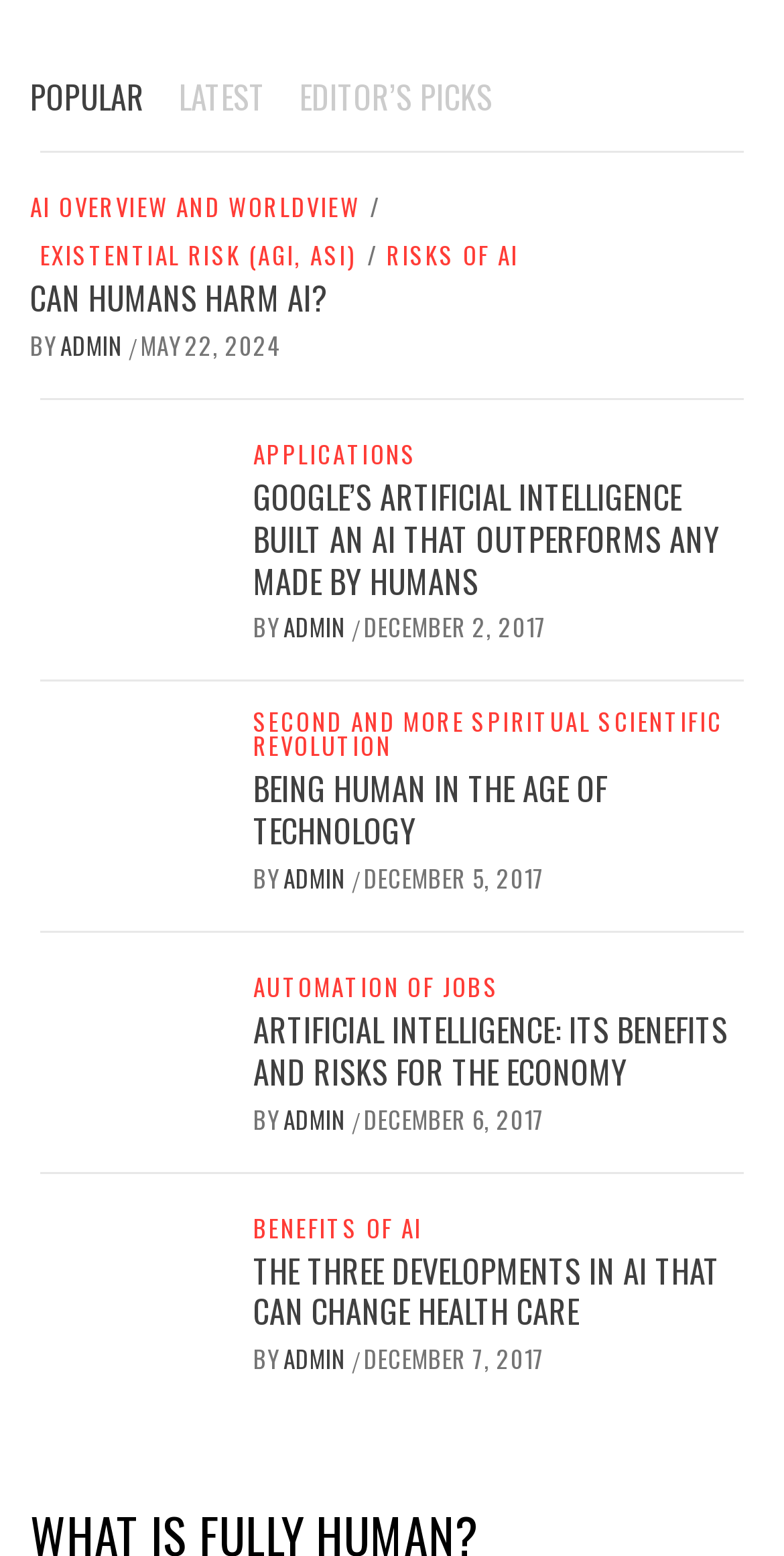Please specify the bounding box coordinates of the clickable region to carry out the following instruction: "browse the 'APPLICATIONS' section". The coordinates should be four float numbers between 0 and 1, in the format [left, top, right, bottom].

[0.323, 0.284, 0.545, 0.3]